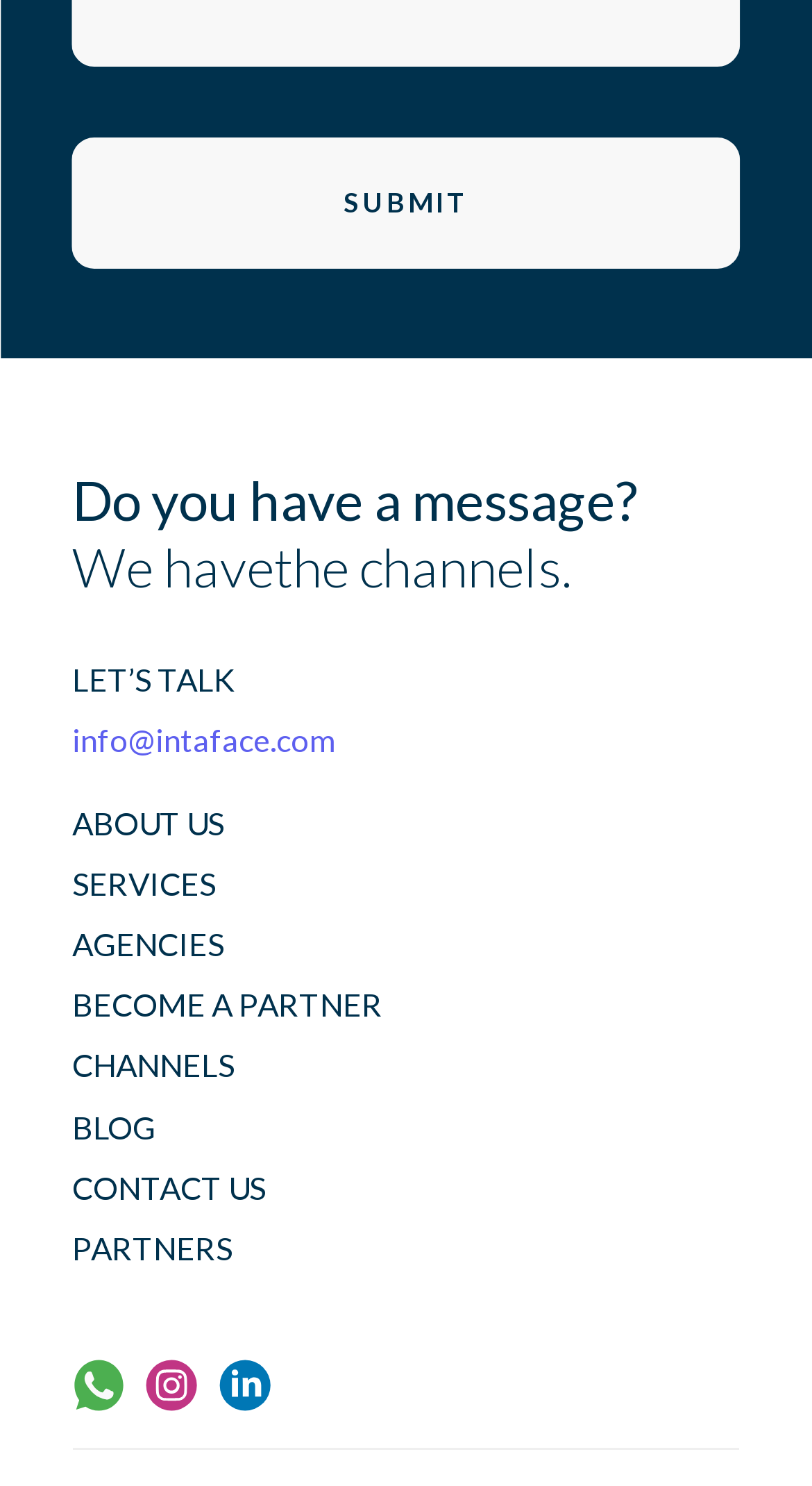What is the text on the submit button?
Based on the image, answer the question with a single word or brief phrase.

SUBMIT